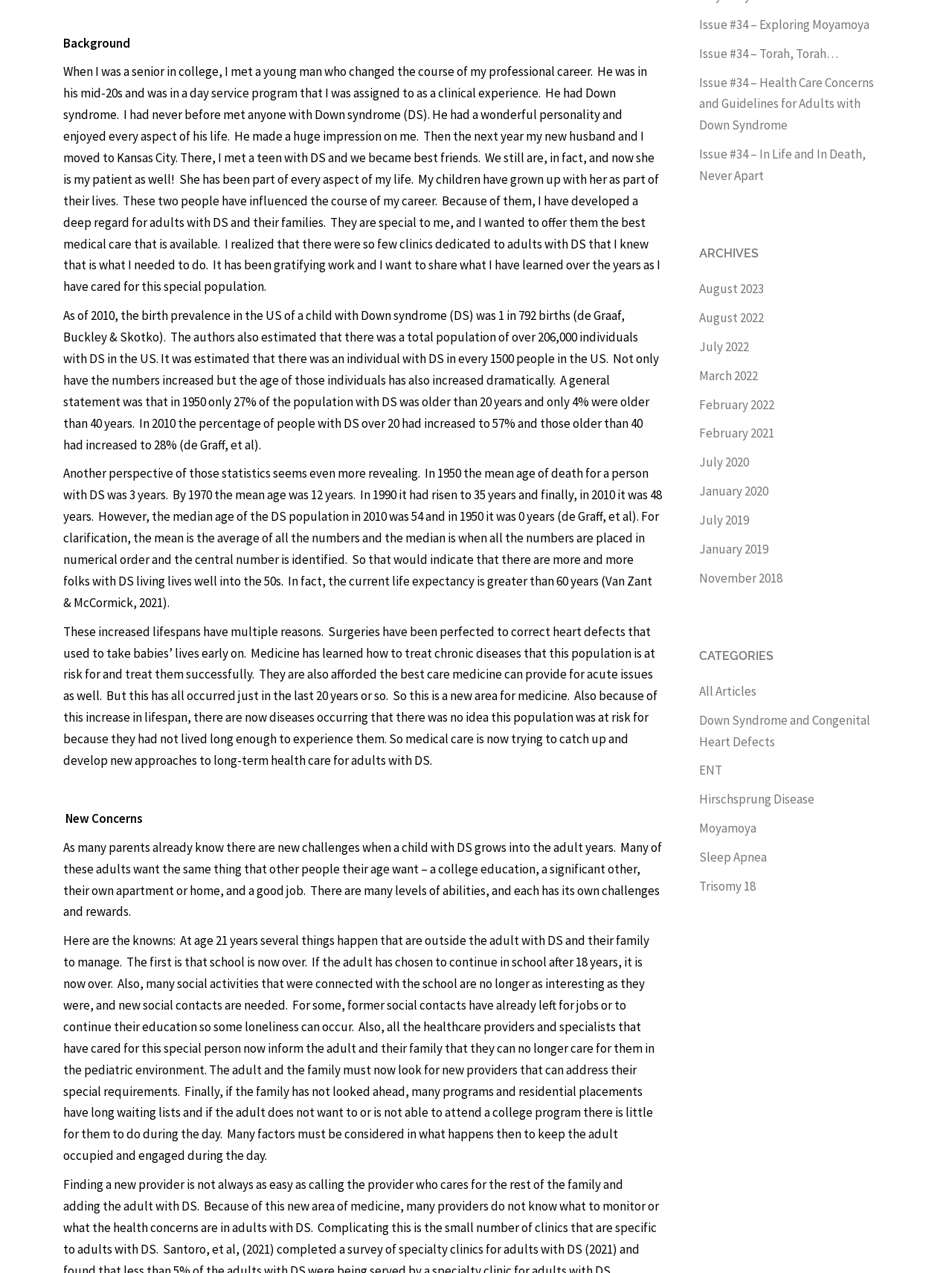Identify the bounding box coordinates for the UI element described by the following text: "glasgow". Provide the coordinates as four float numbers between 0 and 1, in the format [left, top, right, bottom].

None